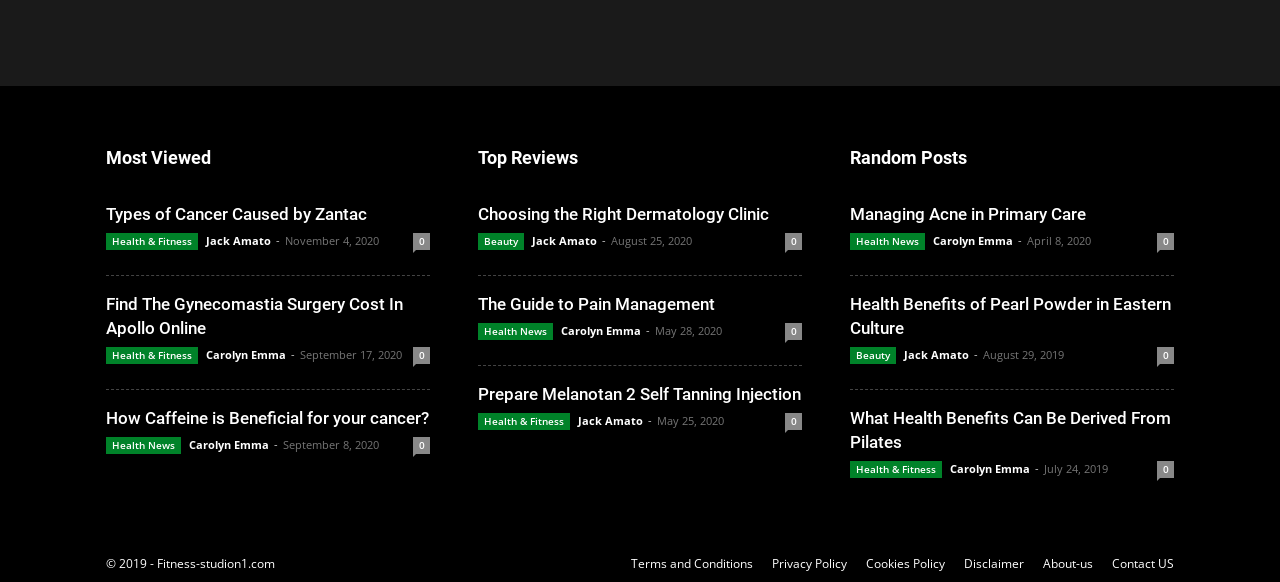By analyzing the image, answer the following question with a detailed response: Who is the author of the post 'How Caffeine is Beneficial for your cancer?'?

I determined the author by looking at the link 'Carolyn Emma' next to the post title 'How Caffeine is Beneficial for your cancer?'.